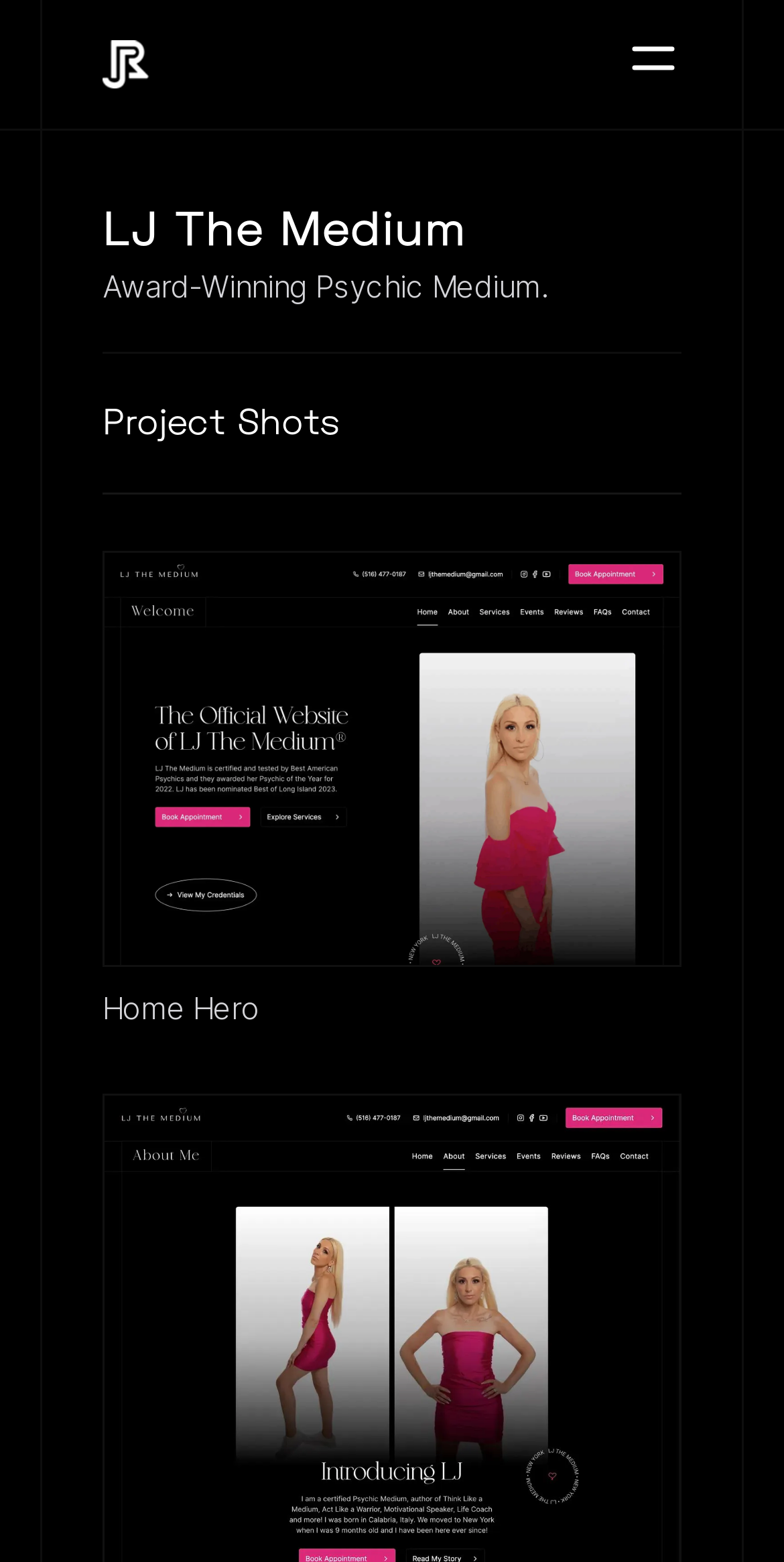Create a detailed narrative describing the layout and content of the webpage.

The webpage is about James Rea, a freelance Next.js and Sanity developer based in the United Kingdom. At the top left, there is a link accompanied by a small image. On the top right, there is a button with a popup dialog, which is currently not expanded, and it also has an image. 

Below the top elements, there is a heading that reads "LJ The Medium", followed by a paragraph of text that describes the person as an "Award-Winning Psychic Medium." 

Further down, there is another heading titled "Project Shots", and below it, there is a large image labeled "Home Hero" that takes up most of the width of the page.